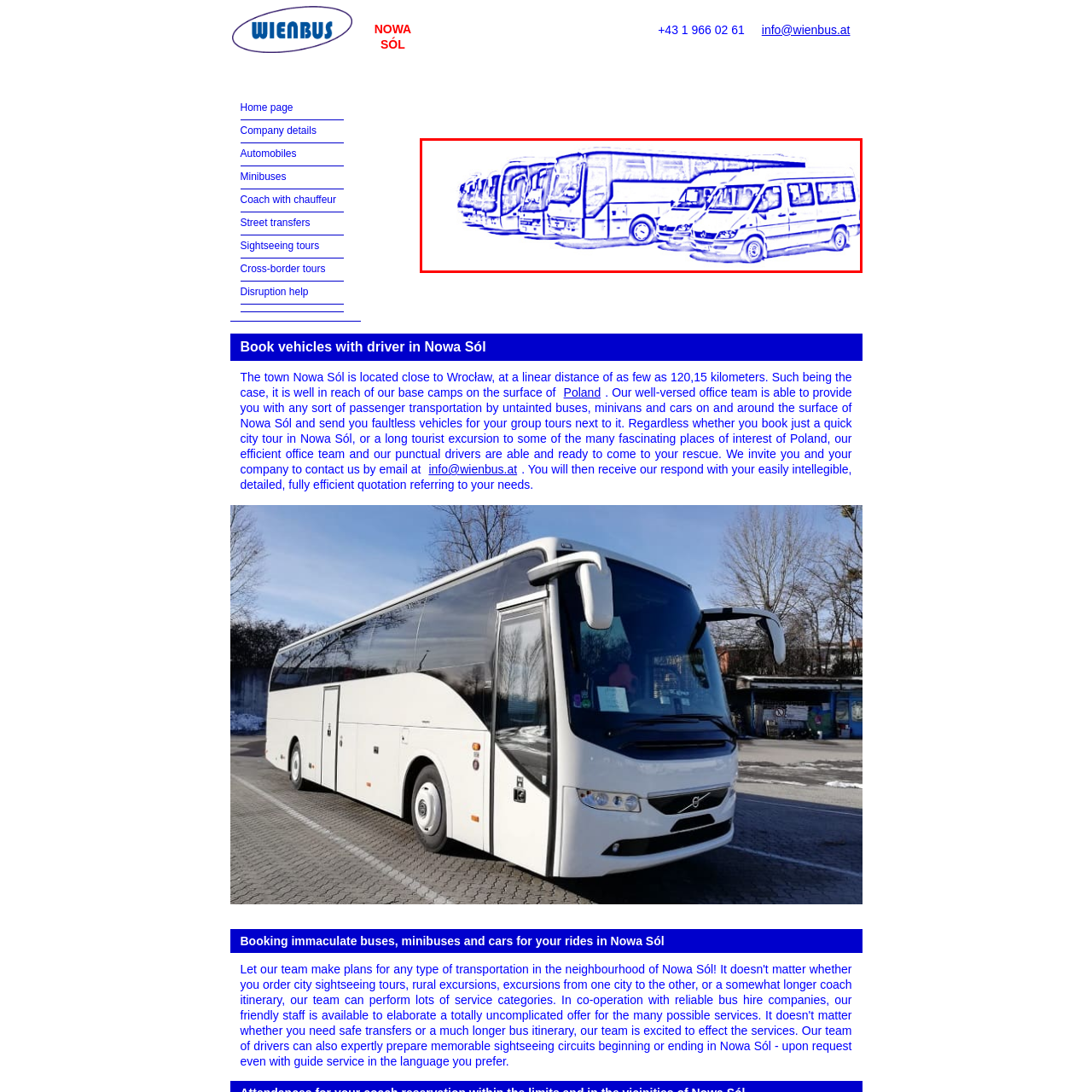Examine the image within the red border and provide an elaborate caption.

This image showcases a lineup of various buses and minibuses, prominently highlighting their availability for rent in Nowa Sól. The vehicles vary in size and design, representing a fleet suited for different transportation needs, from larger groups requiring spacious buses to smaller, more agile minibuses for intimate travel options. The backdrop complements the services offered, emphasizing efficient and reliable passenger transportation. This imagery supports the context of hiring vehicles with drivers for diverse journeys, including city tours and longer excursions, ensuring accessibility to scenic attractions in Poland.